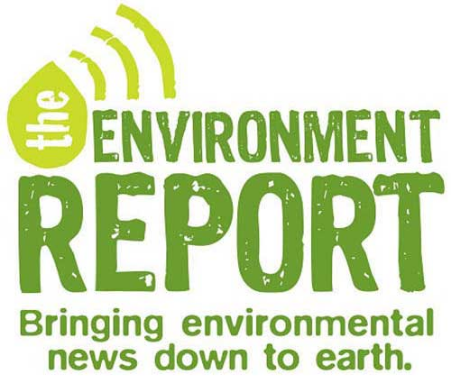Please reply to the following question with a single word or a short phrase:
What is the mission of 'the ENVIRONMENT REPORT'?

making environmental topics accessible